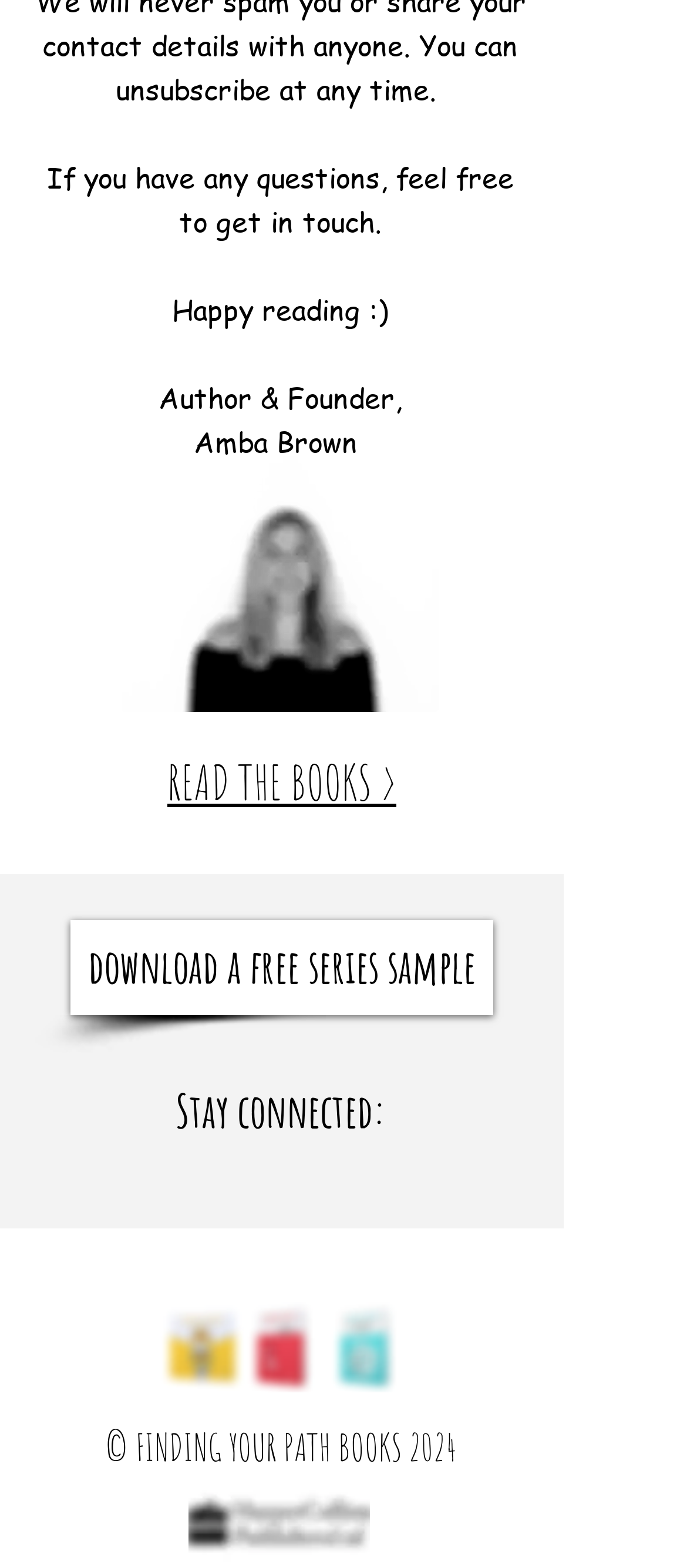Find the bounding box coordinates of the element you need to click on to perform this action: 'stay connected'. The coordinates should be represented by four float values between 0 and 1, in the format [left, top, right, bottom].

[0.255, 0.69, 0.563, 0.726]